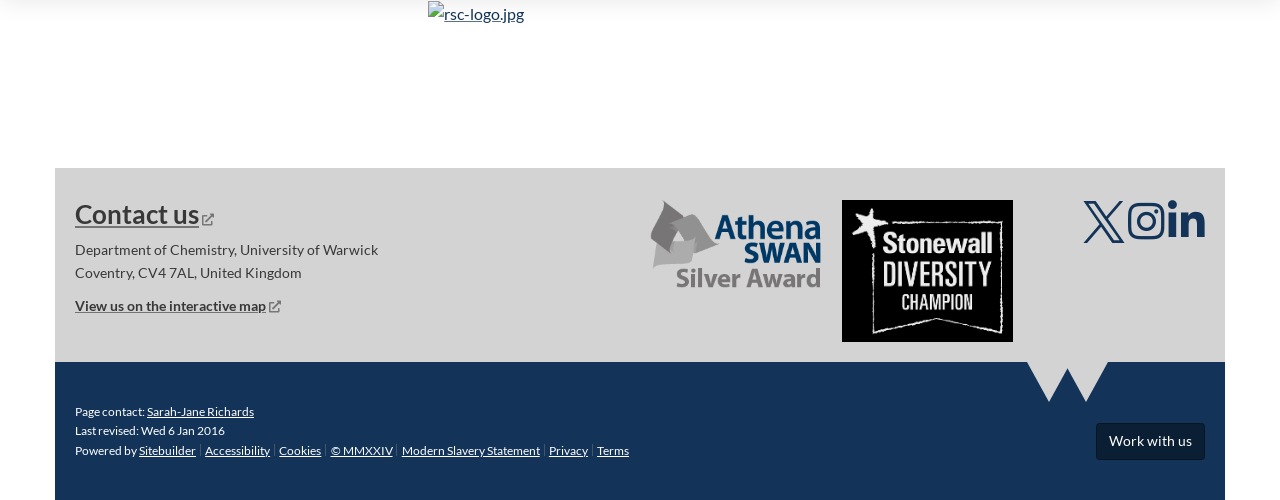Find the bounding box coordinates for the area that should be clicked to accomplish the instruction: "View the contact information".

[0.059, 0.399, 0.492, 0.456]